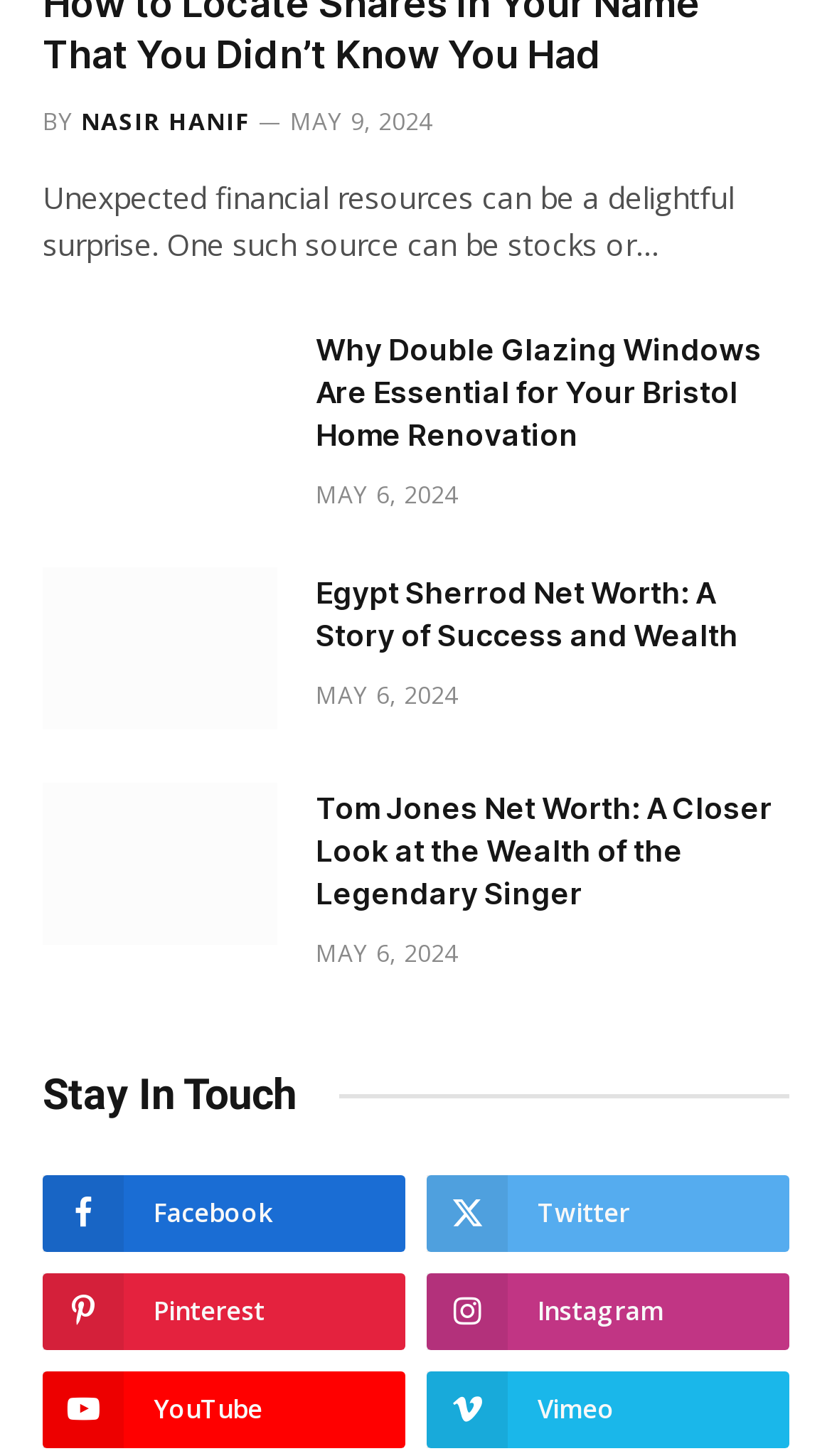Pinpoint the bounding box coordinates of the element to be clicked to execute the instruction: "Read the article about Why Double Glazing Windows Are Essential for Your Bristol Home Renovation".

[0.379, 0.226, 0.949, 0.314]